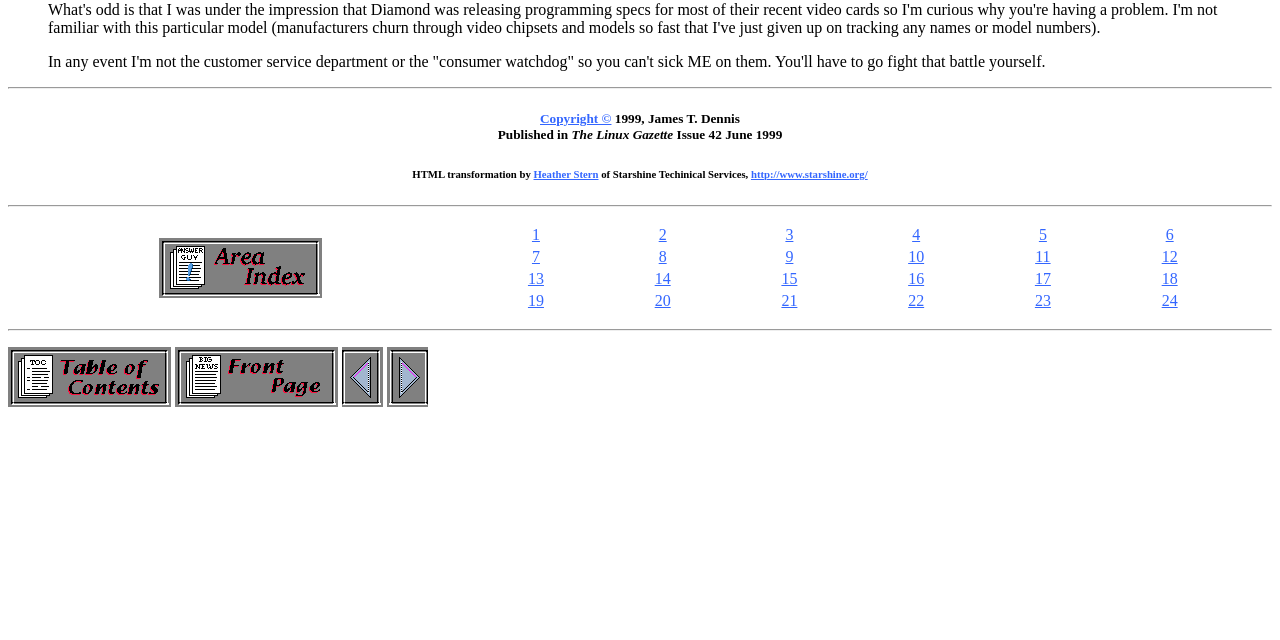Show the bounding box coordinates for the HTML element as described: "Introduction".

None